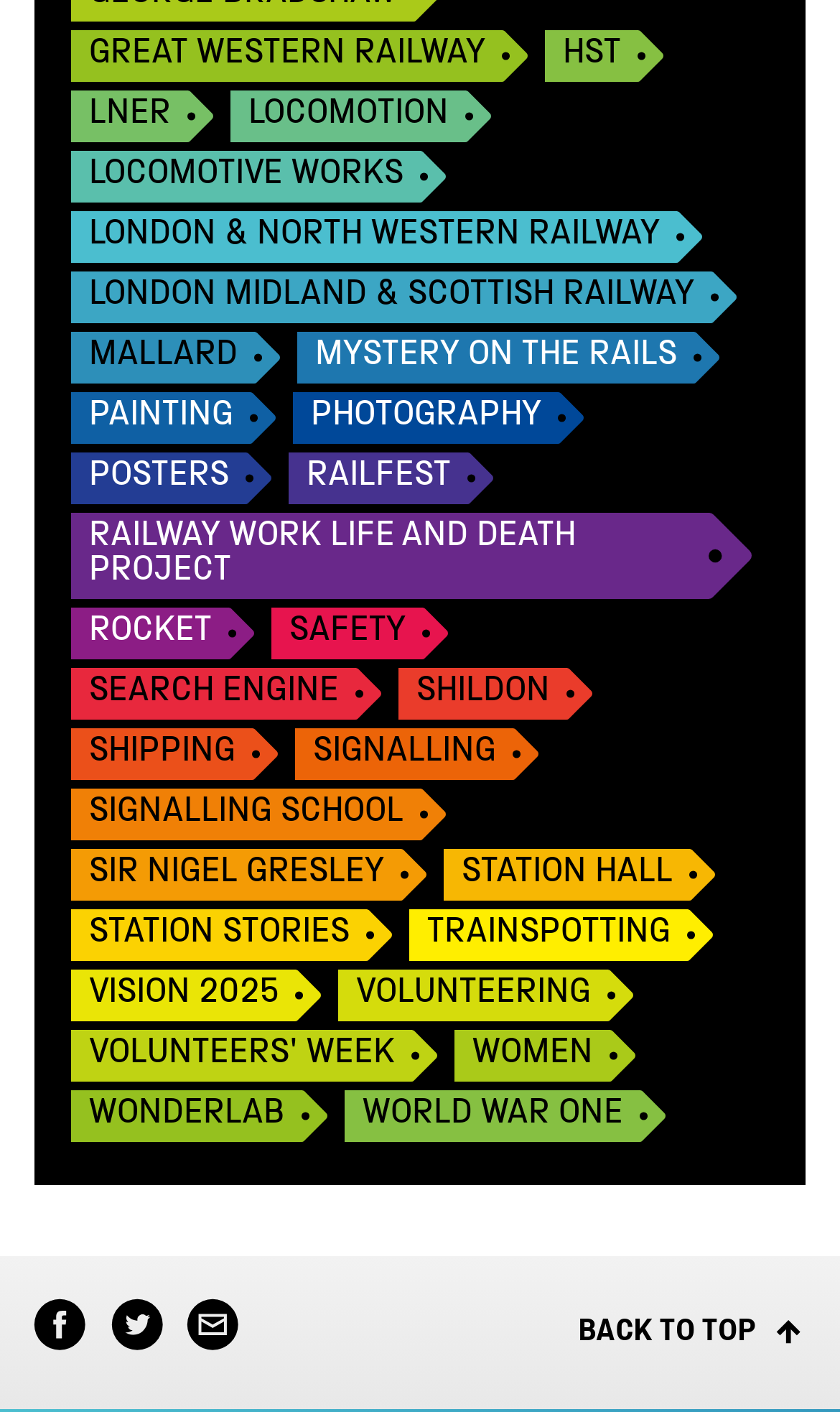Give a short answer using one word or phrase for the question:
What is the last link on the webpage?

WORLD WAR ONE